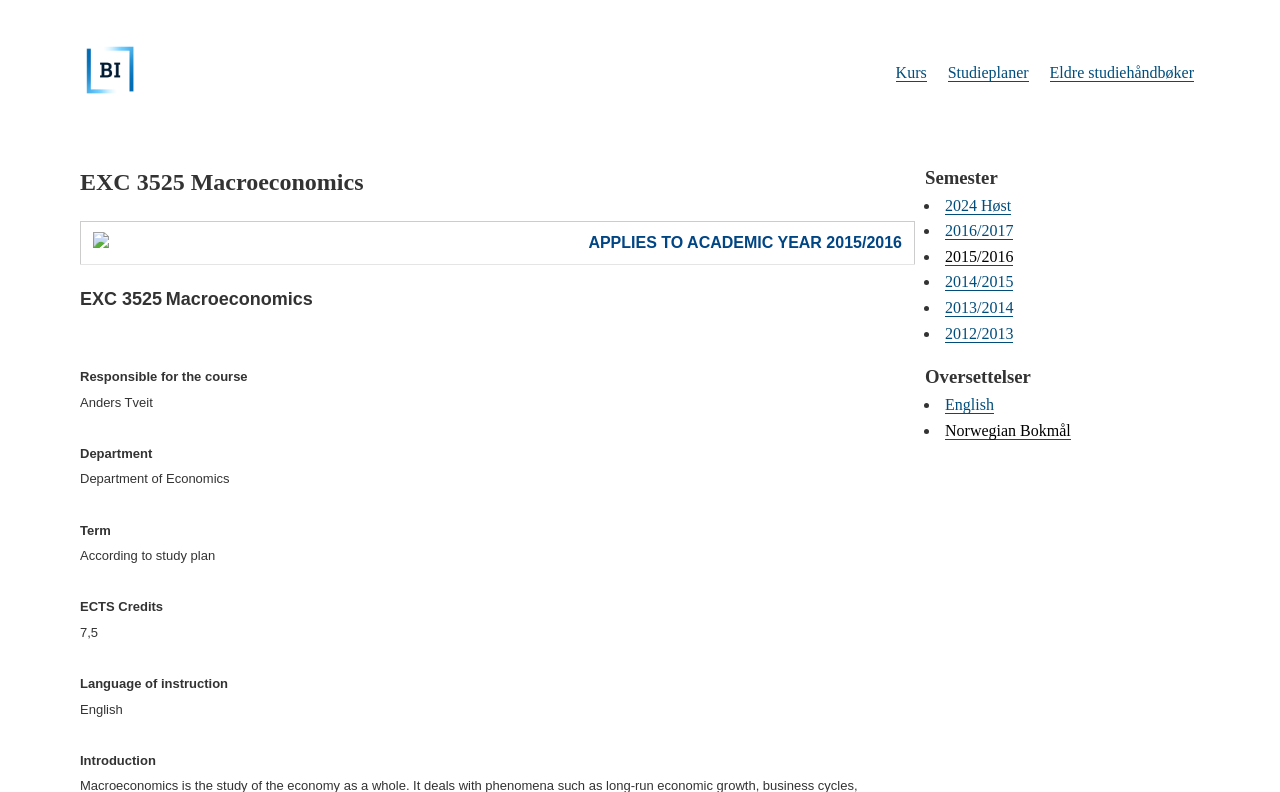What is the ECTS credit for this course?
Using the screenshot, give a one-word or short phrase answer.

7,5